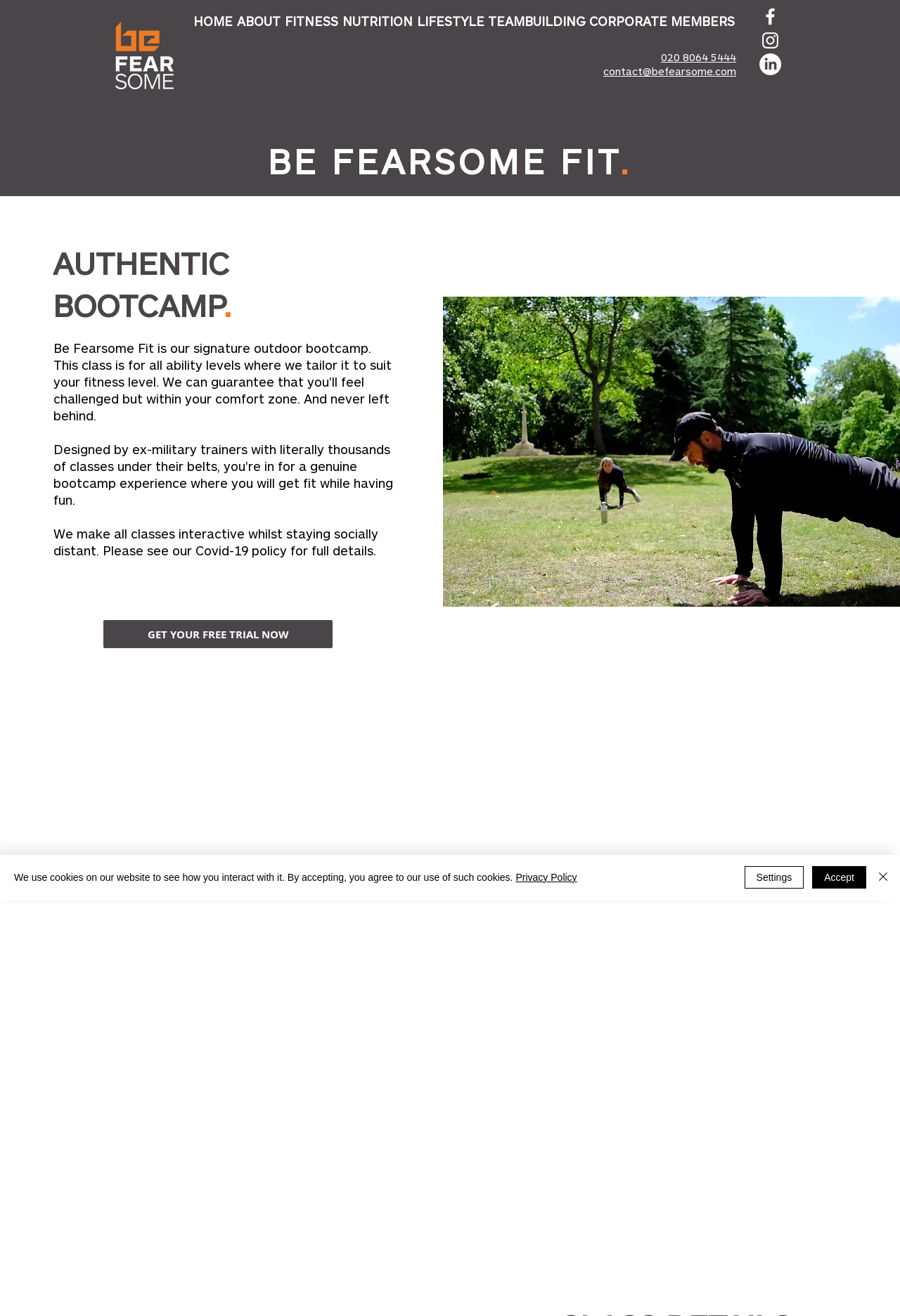Please respond to the question with a concise word or phrase:
What is the phone number to call for more information?

020 8064 5444